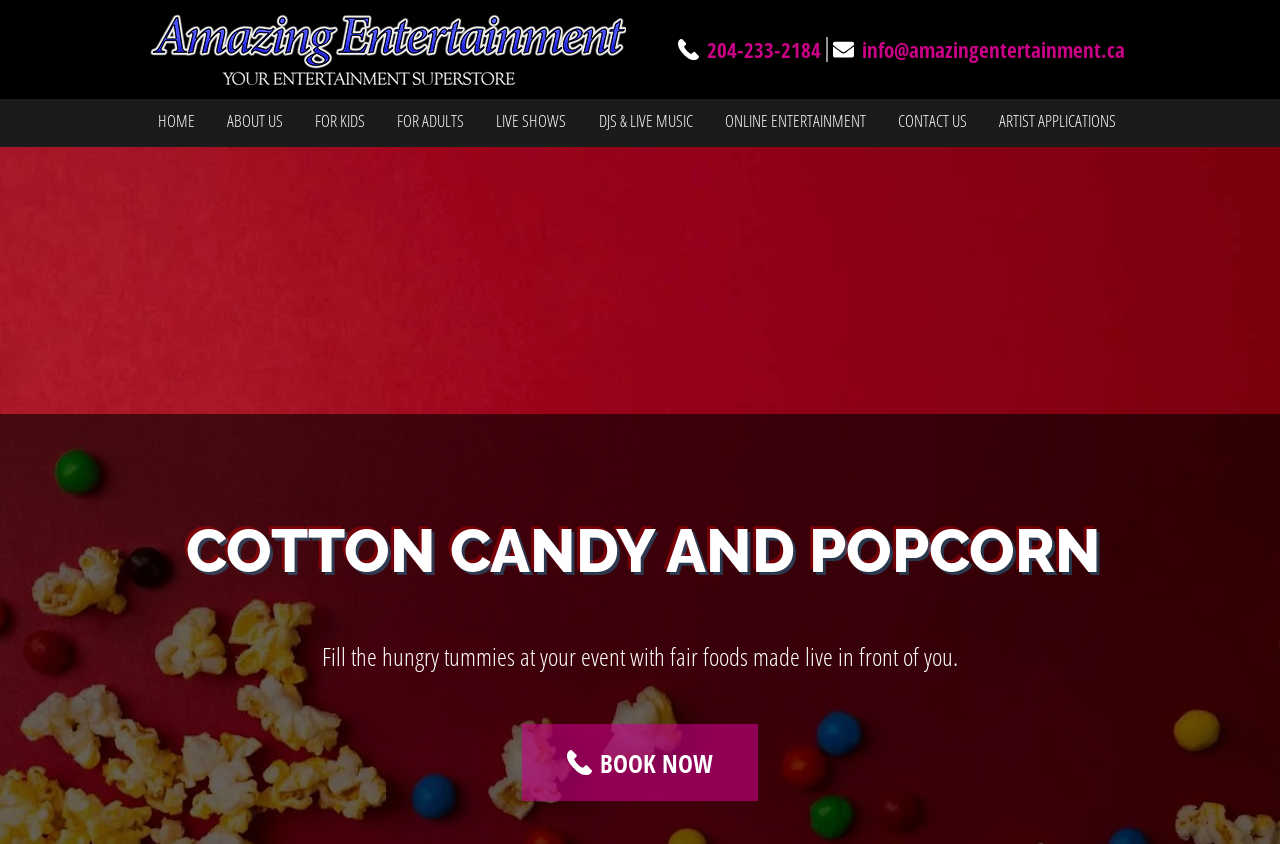Identify the bounding box coordinates of the area you need to click to perform the following instruction: "call 204-233-2184".

[0.516, 0.032, 0.654, 0.085]